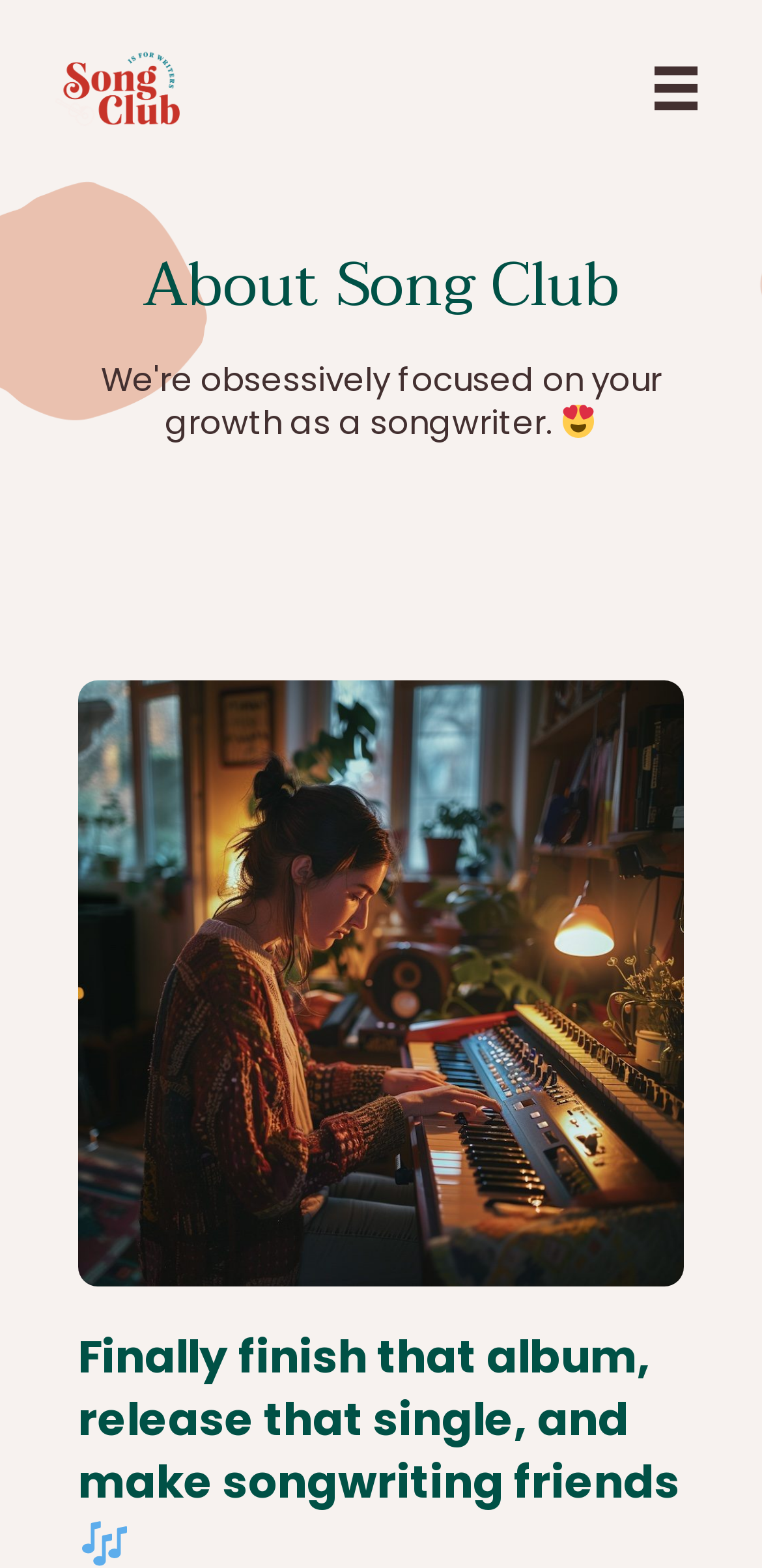Create an elaborate caption that covers all aspects of the webpage.

The webpage is about Song Club, a platform focused on helping songwriters grow and achieve their goals. At the top left corner, there is a logo of Song Club by SongFancy, which is an image accompanied by a link. On the opposite side, at the top right corner, there is a main navigation button.

Below the navigation button, there is a heading that reads "About Song Club". Underneath this heading, there is a subheading that describes the platform's mission, stating "We're obsessively focused on your growth as a songwriter. 😍". This subheading includes an emoticon image of a smiling face with heart eyes. 

Further down the page, there is a large image that takes up most of the width, depicting a young woman writing on her piano at night. This image is likely a representation of a songwriter in action. At the very bottom of the page, there is a small music note icon, which is an image of a treble clef symbol (🎶).